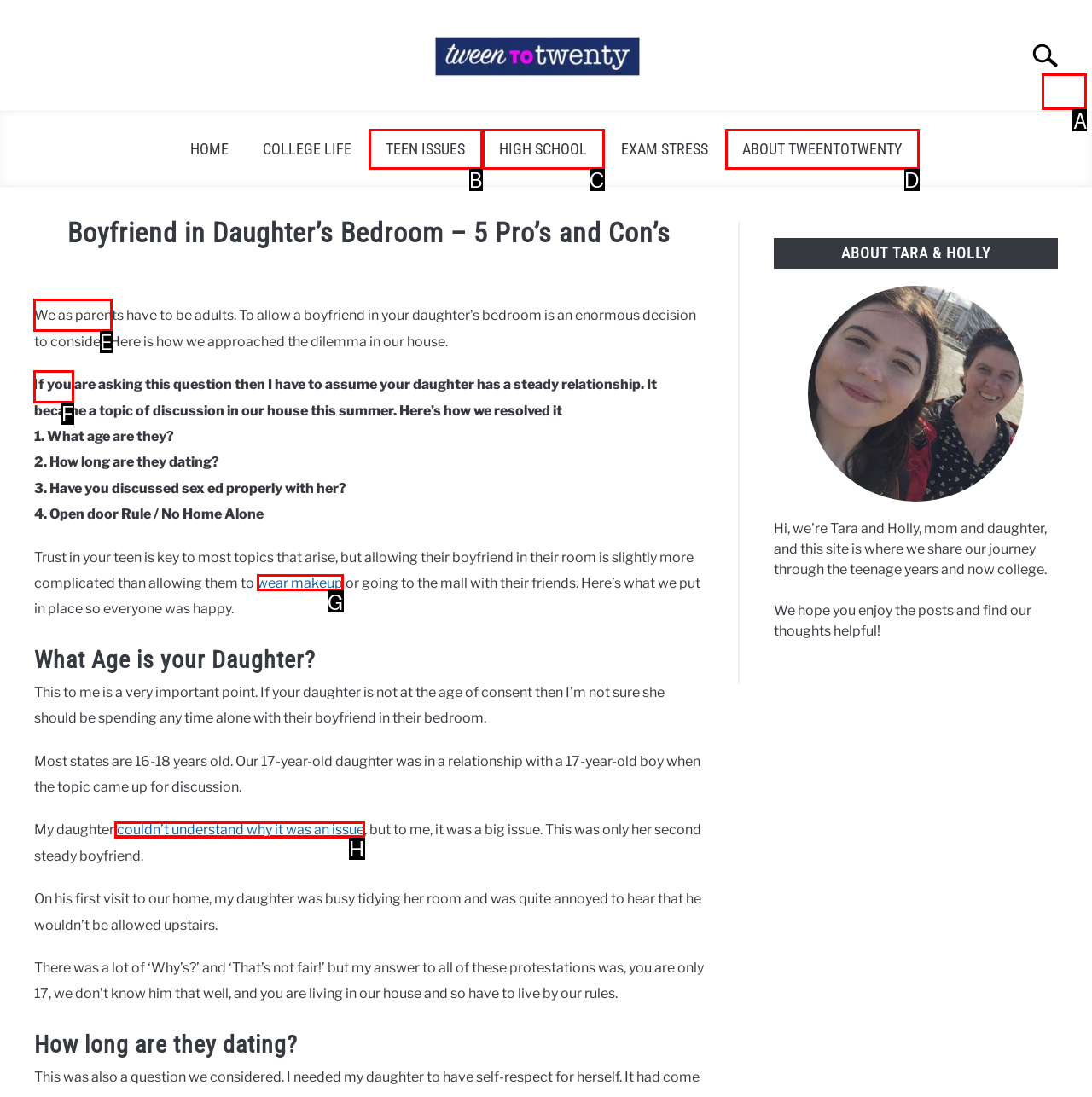Select the letter of the UI element you need to click on to fulfill this task: Explore the 'Comfortable Living Room' design. Write down the letter only.

None